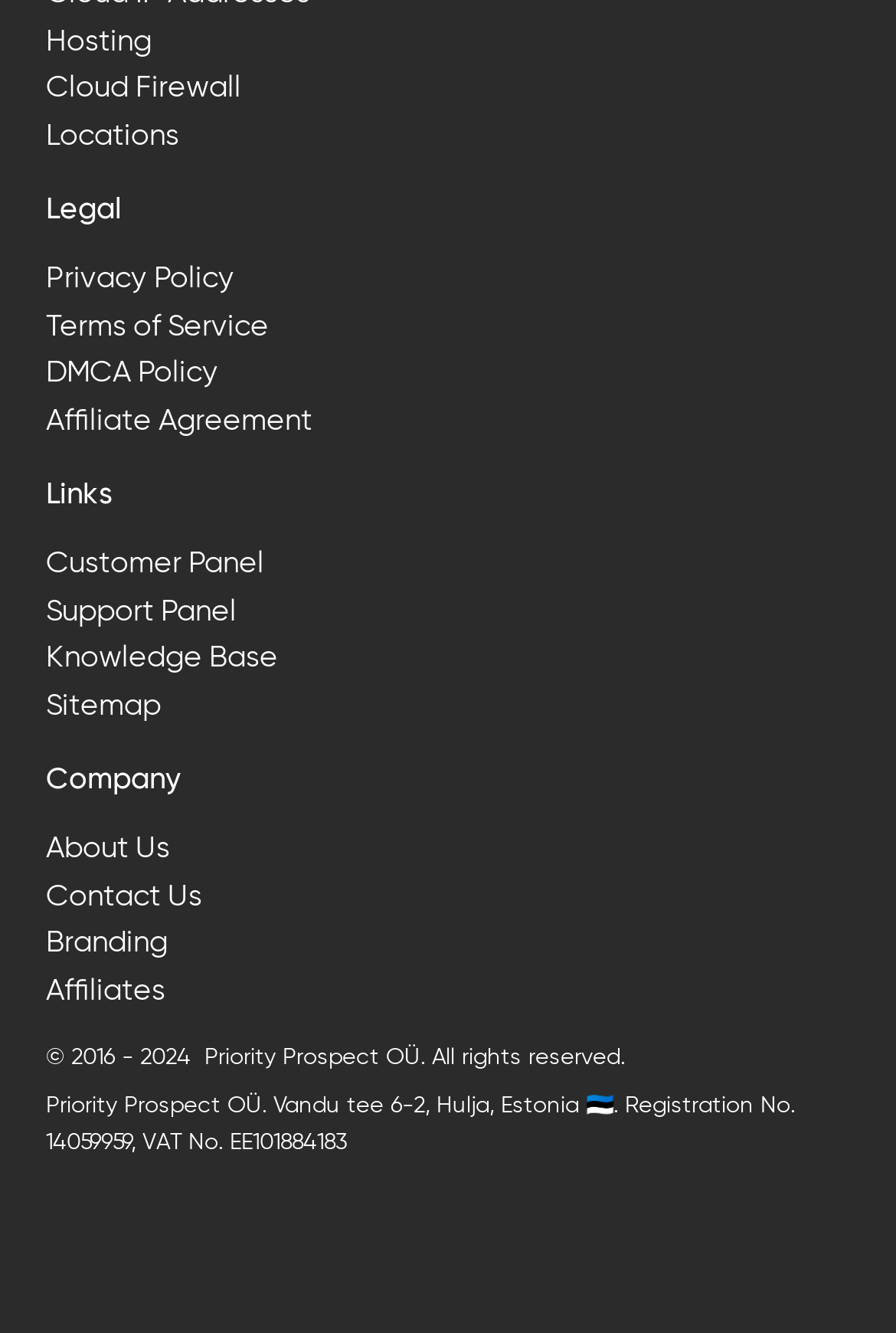Find the bounding box of the element with the following description: "Knowledge Base". The coordinates must be four float numbers between 0 and 1, formatted as [left, top, right, bottom].

[0.051, 0.477, 0.31, 0.512]